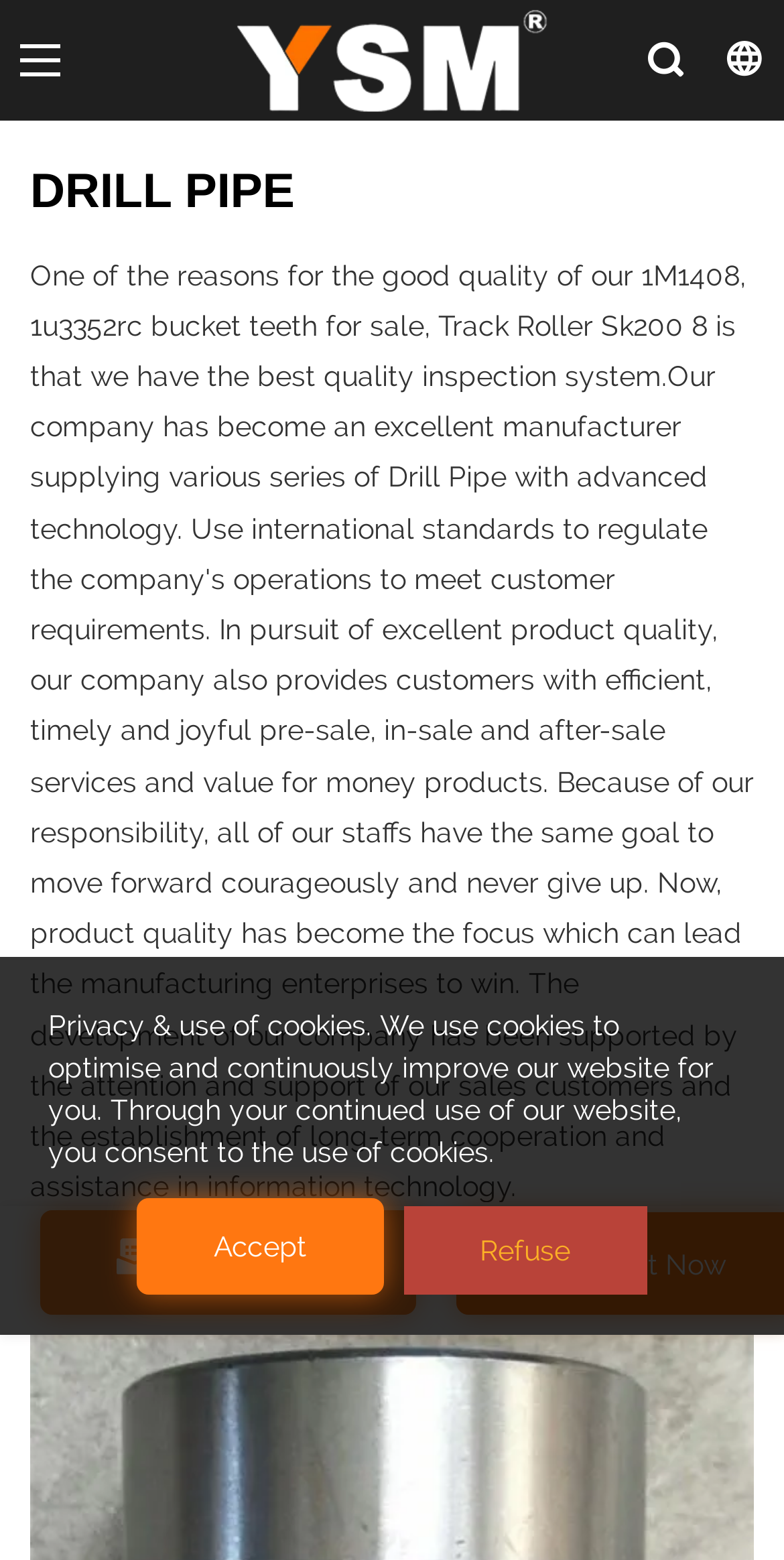Identify the bounding box coordinates for the UI element described as: "Send Inquiry".

[0.051, 0.776, 0.53, 0.843]